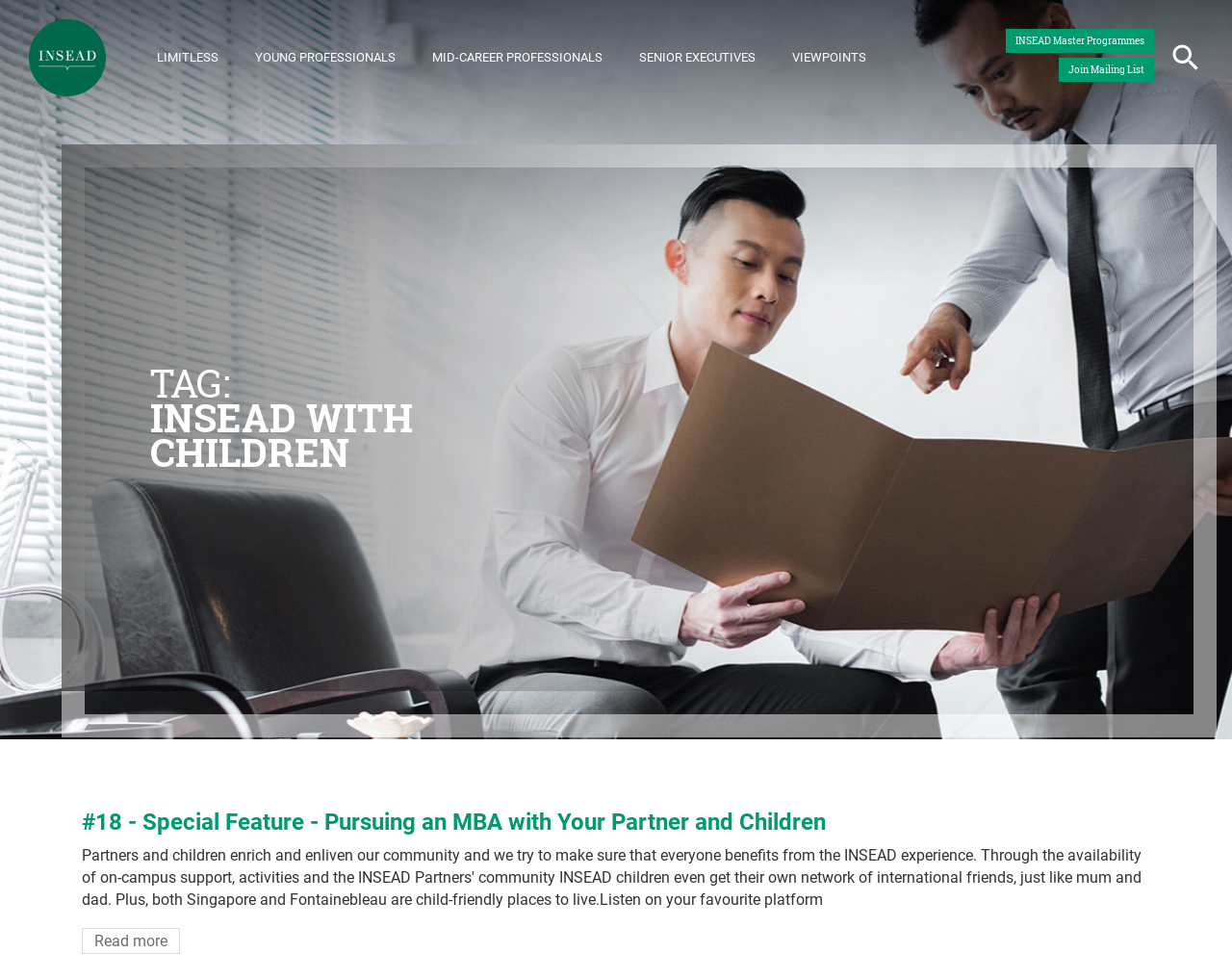Please locate the bounding box coordinates of the region I need to click to follow this instruction: "Read more about pursuing an MBA with your partner and children".

[0.066, 0.947, 0.146, 0.974]